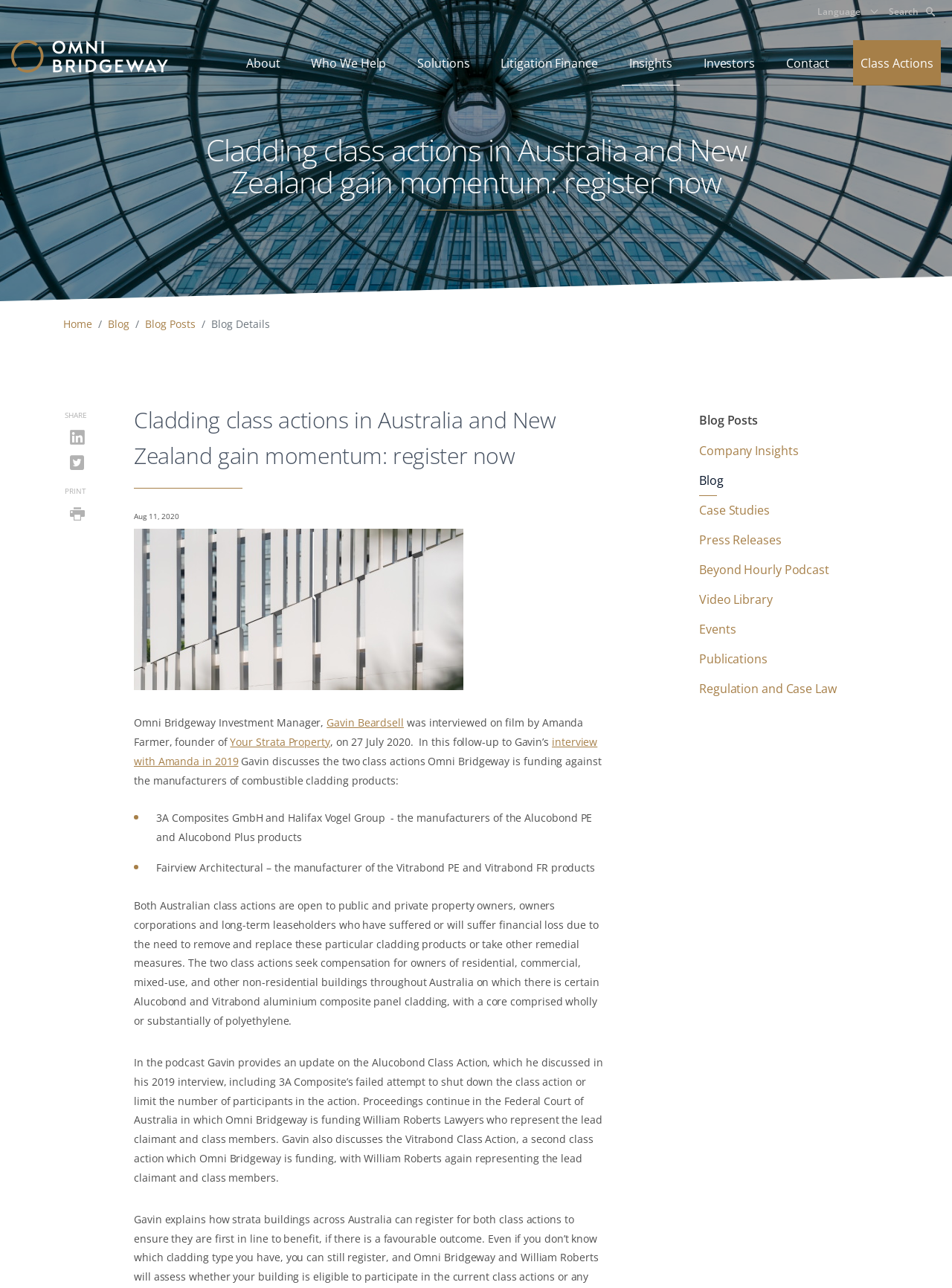Provide the bounding box for the UI element matching this description: "Blog Posts".

[0.152, 0.246, 0.205, 0.257]